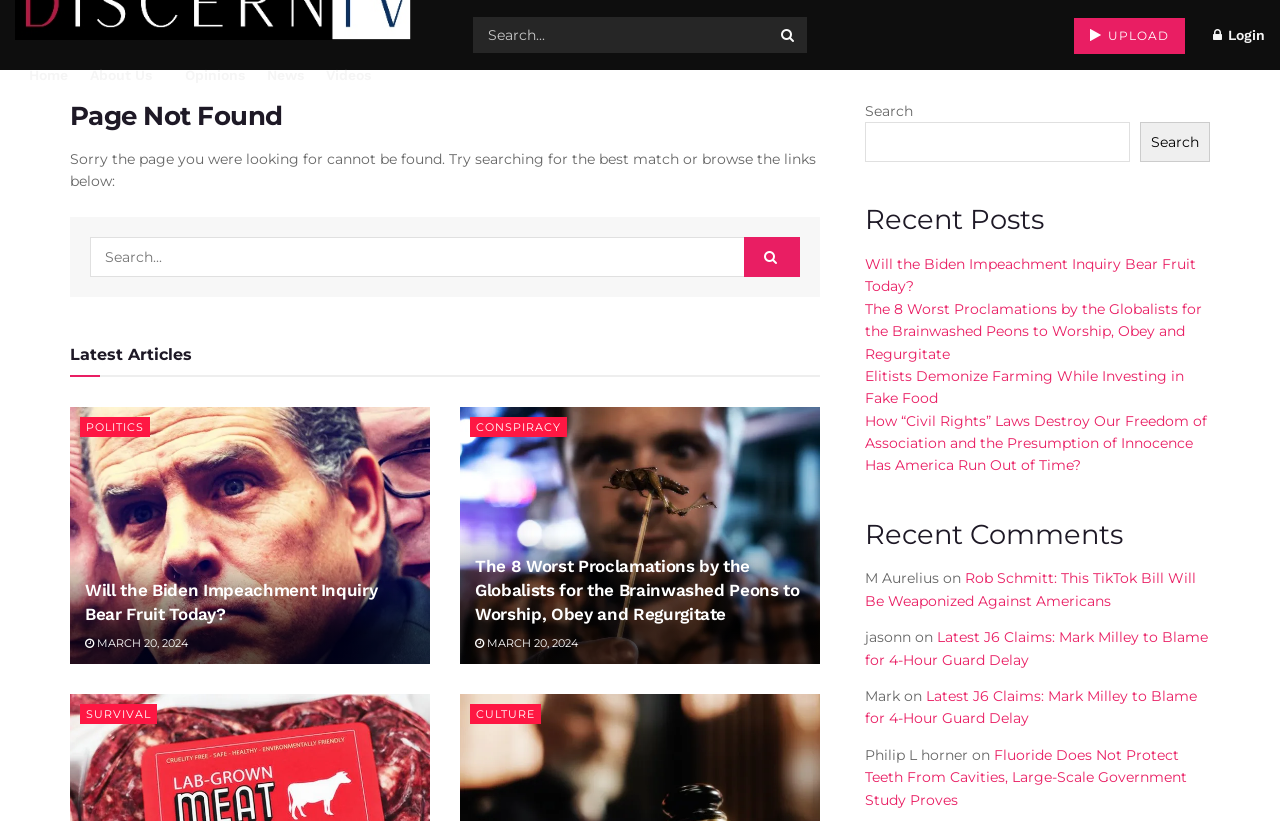How many recent posts are displayed on the webpage?
Respond to the question with a well-detailed and thorough answer.

The webpage has a section titled 'Recent Posts' which displays 5 article links, including 'Will the Biden Impeachment Inquiry Bear Fruit Today?' and 'The 8 Worst Proclamations by the Globalists for the Brainwashed Peons to Worship, Obey and Regurgitate'.